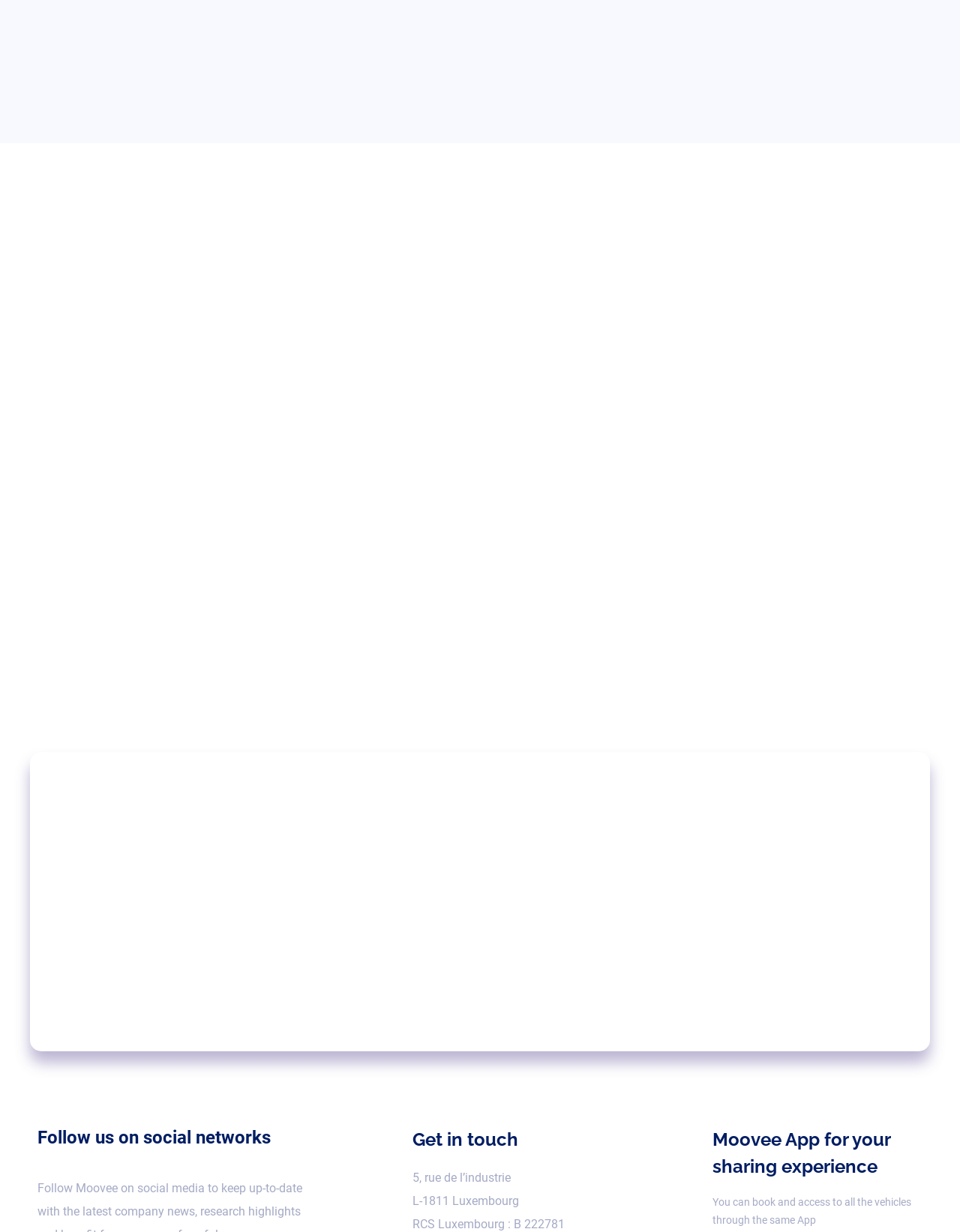Identify the bounding box coordinates for the UI element described as: "parent_node: Losch Group Luxembourg". The coordinates should be provided as four floats between 0 and 1: [left, top, right, bottom].

[0.349, 0.11, 0.658, 0.47]